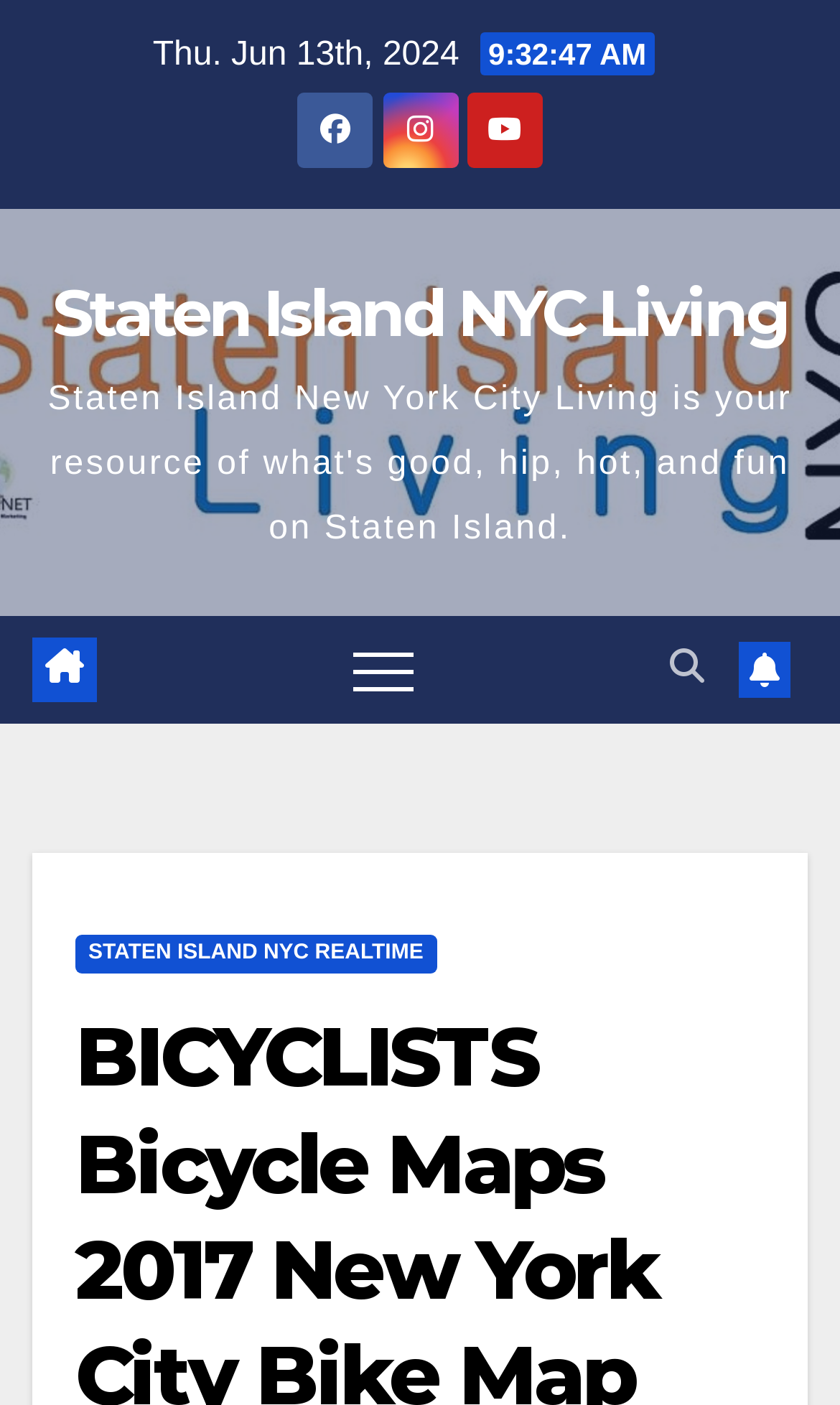What is the icon next to the 'STATEN ISLAND NYC REALTIME' link?
Based on the visual details in the image, please answer the question thoroughly.

I looked at the link element with the text 'STATEN ISLAND NYC REALTIME' and found that it has a parent element with a link element containing the icon ''.